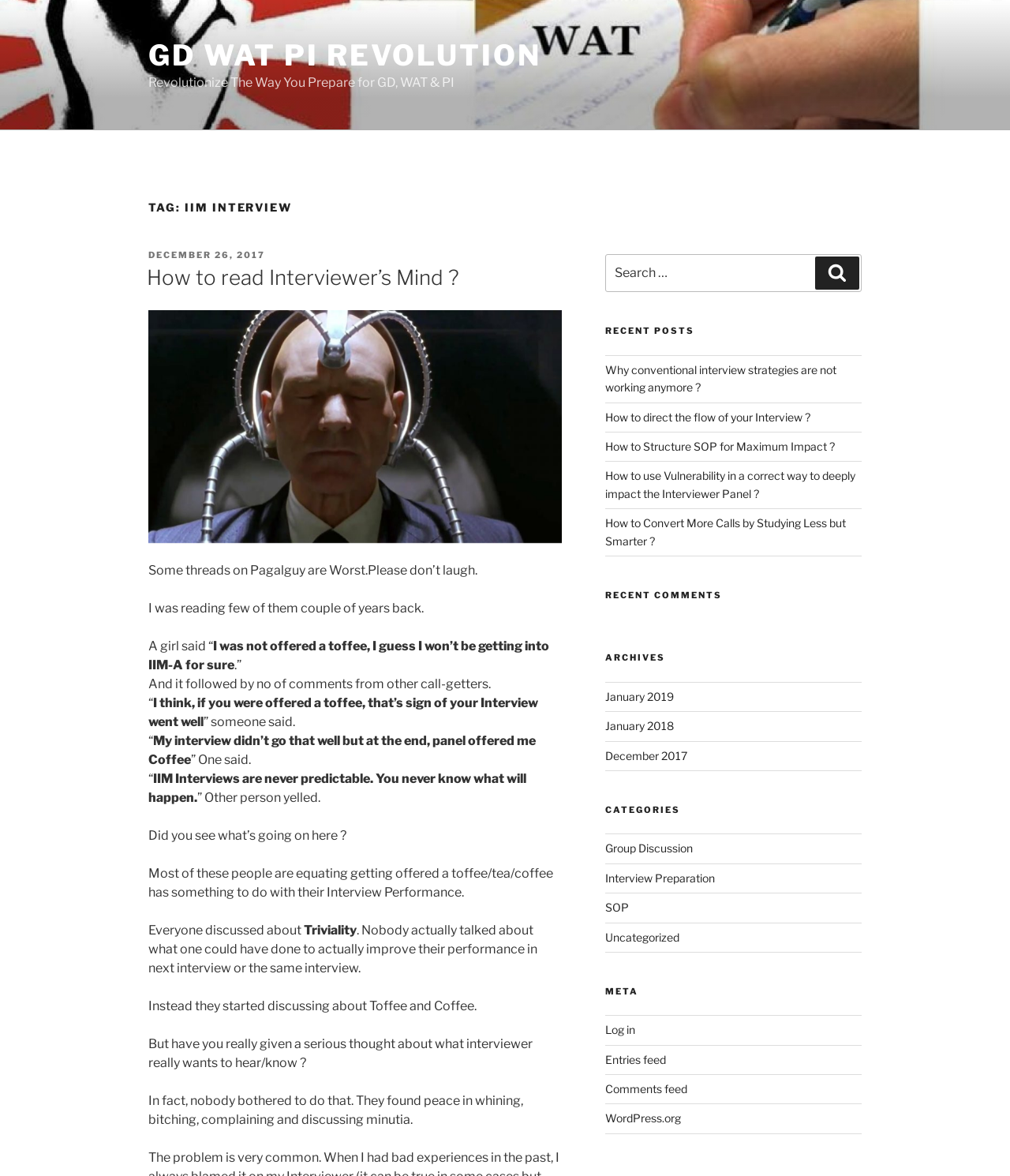Using the elements shown in the image, answer the question comprehensively: What is the main topic of the webpage?

The main topic of the webpage is IIM Interview, which can be inferred from the title 'IIM Interview – GD WAT PI Revolution' and the various links and headings related to IIM Interviews on the webpage.